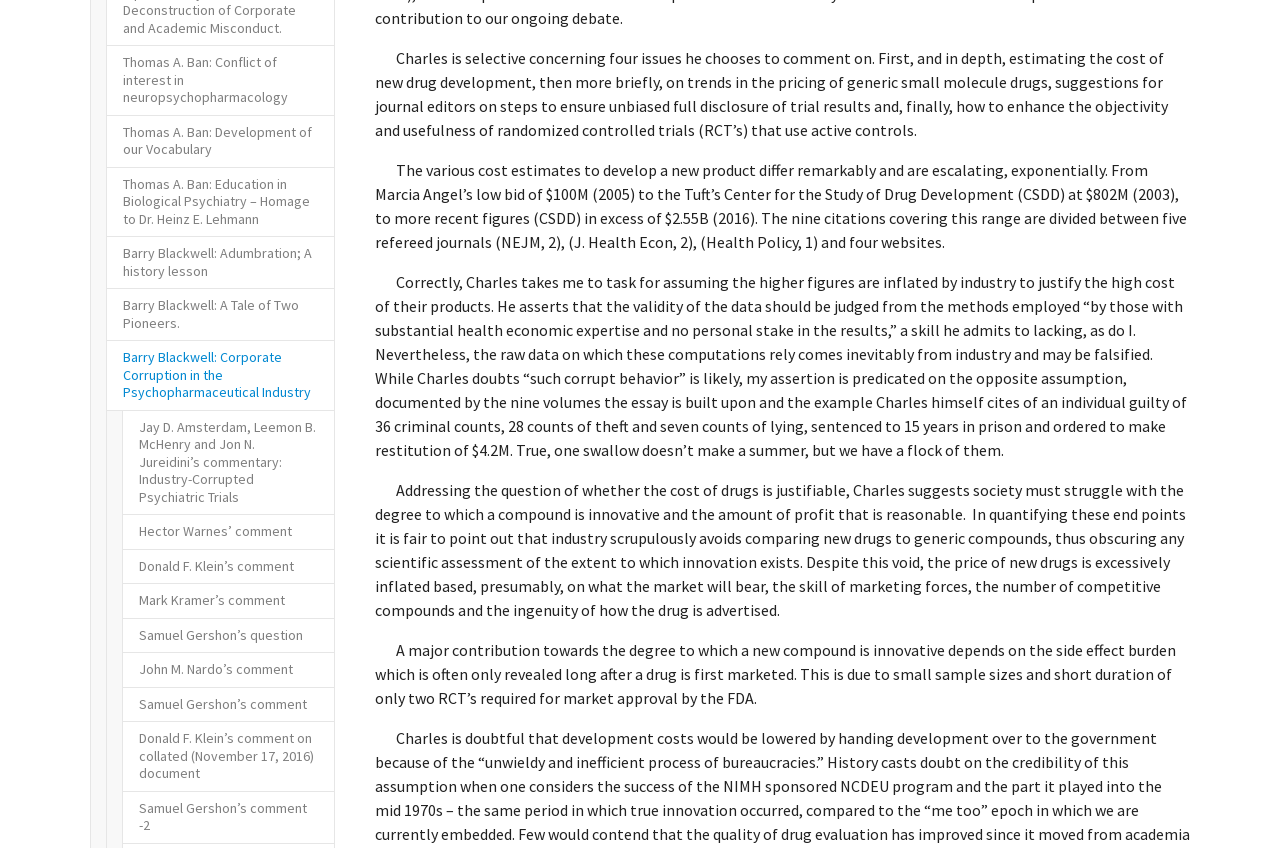Identify the bounding box for the given UI element using the description provided. Coordinates should be in the format (top-left x, top-left y, bottom-right x, bottom-right y) and must be between 0 and 1. Here is the description: parent_node: Contact aria-label="Menu Toggle"

None